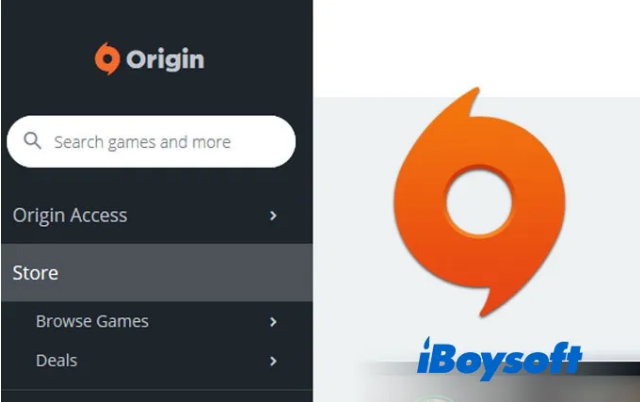What is the purpose of the navigation panel?
Please answer the question with a detailed and comprehensive explanation.

The navigation panel on the left side of the image features options such as 'Origin Access' and 'Store', indicating that the user can browse games and deals.